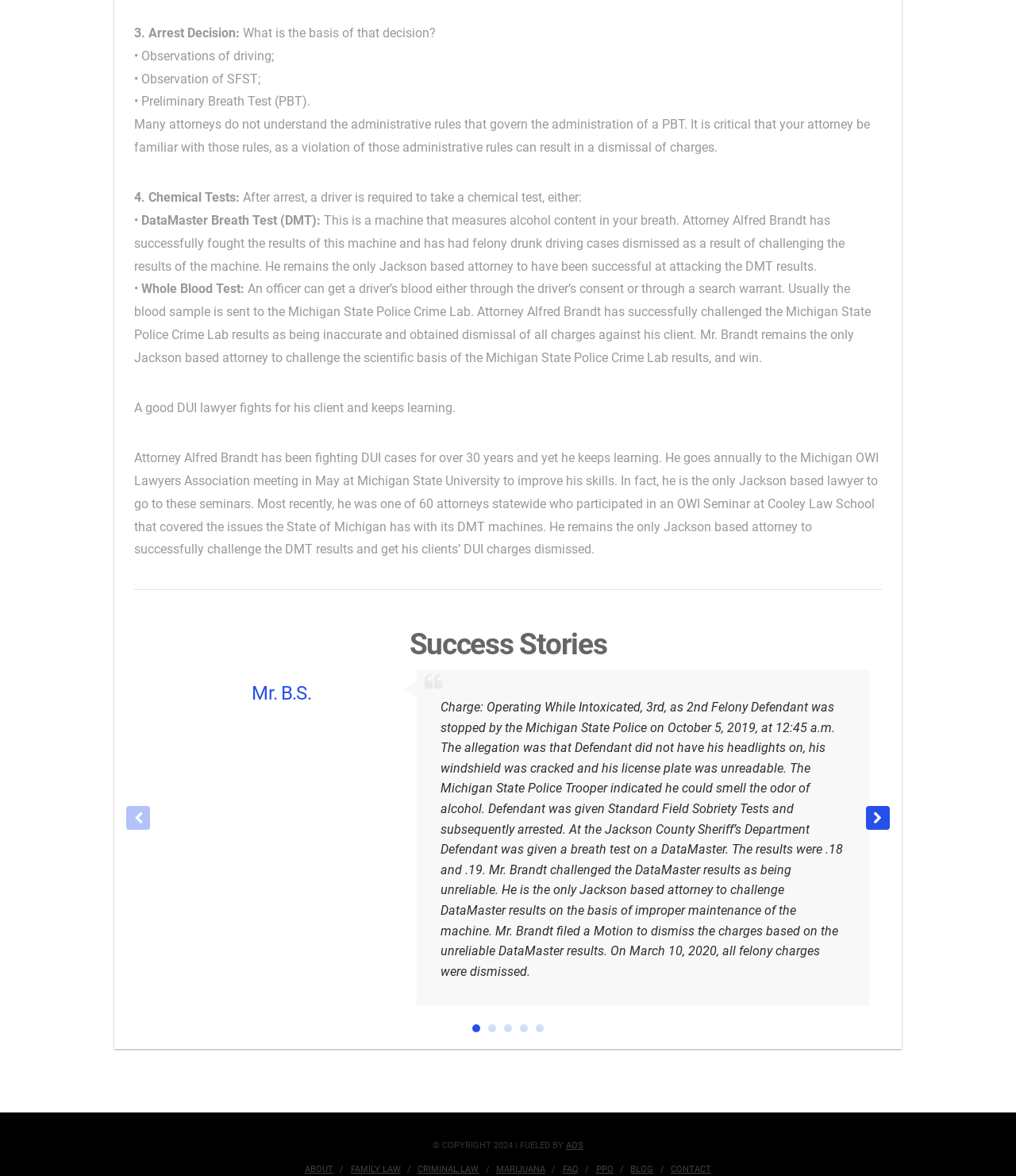Identify the bounding box coordinates for the region of the element that should be clicked to carry out the instruction: "Read about 'Mr. B.S.' case". The bounding box coordinates should be four float numbers between 0 and 1, i.e., [left, top, right, bottom].

[0.144, 0.579, 0.41, 0.6]